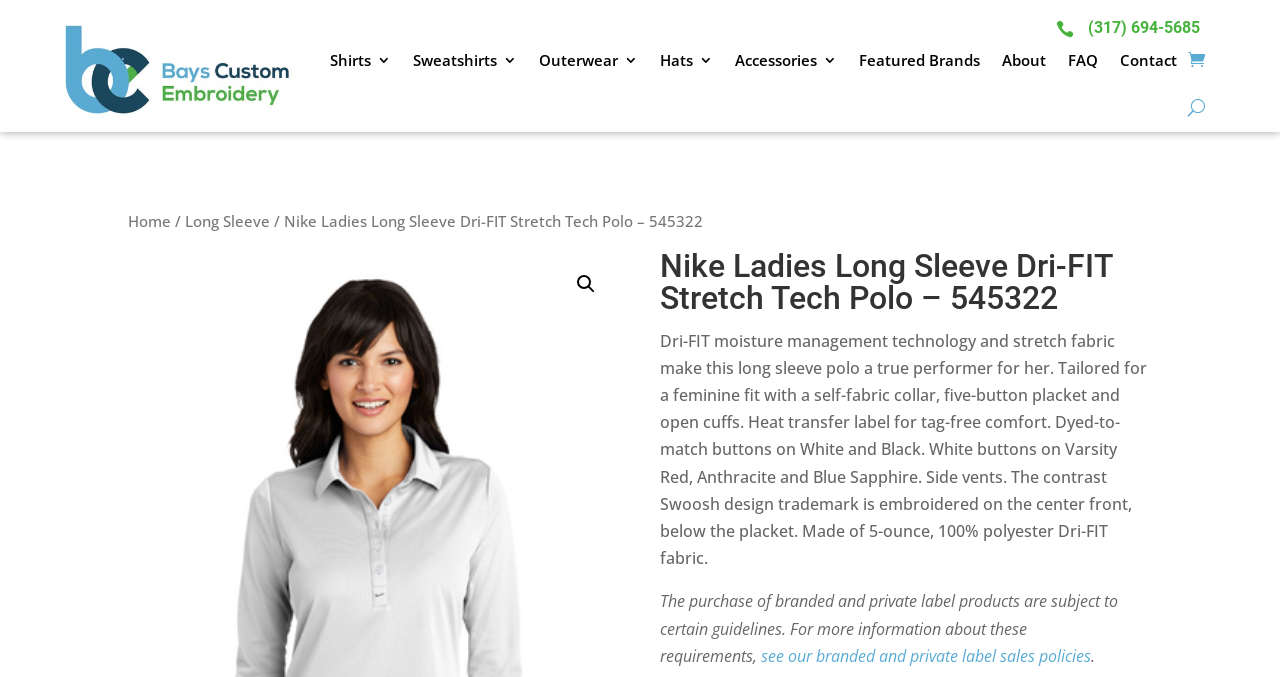Please mark the bounding box coordinates of the area that should be clicked to carry out the instruction: "Go to the Shirts category".

[0.258, 0.074, 0.29, 0.103]